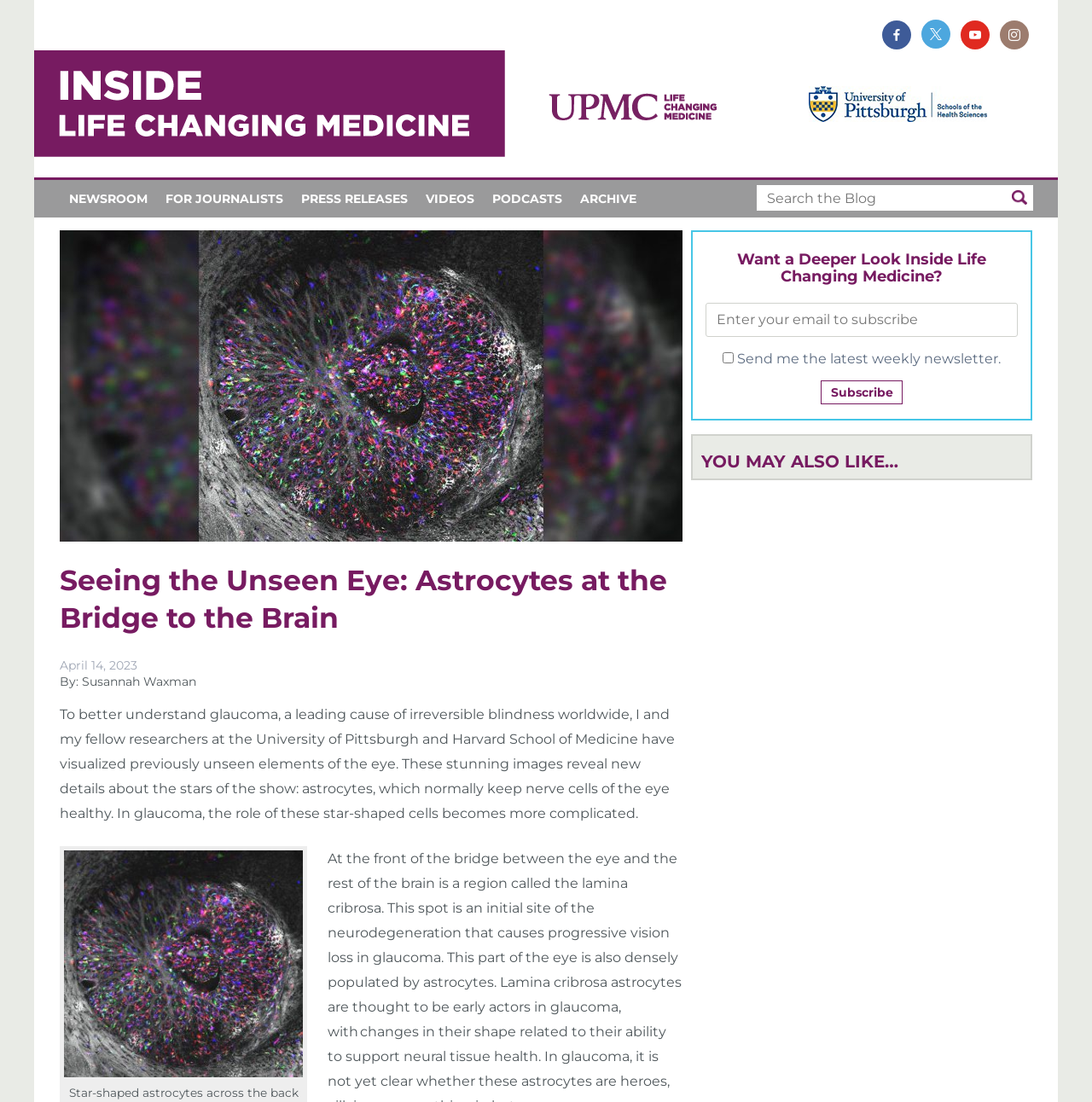Identify the bounding box coordinates of the clickable section necessary to follow the following instruction: "Click NEWSROOM". The coordinates should be presented as four float numbers from 0 to 1, i.e., [left, top, right, bottom].

[0.055, 0.163, 0.143, 0.197]